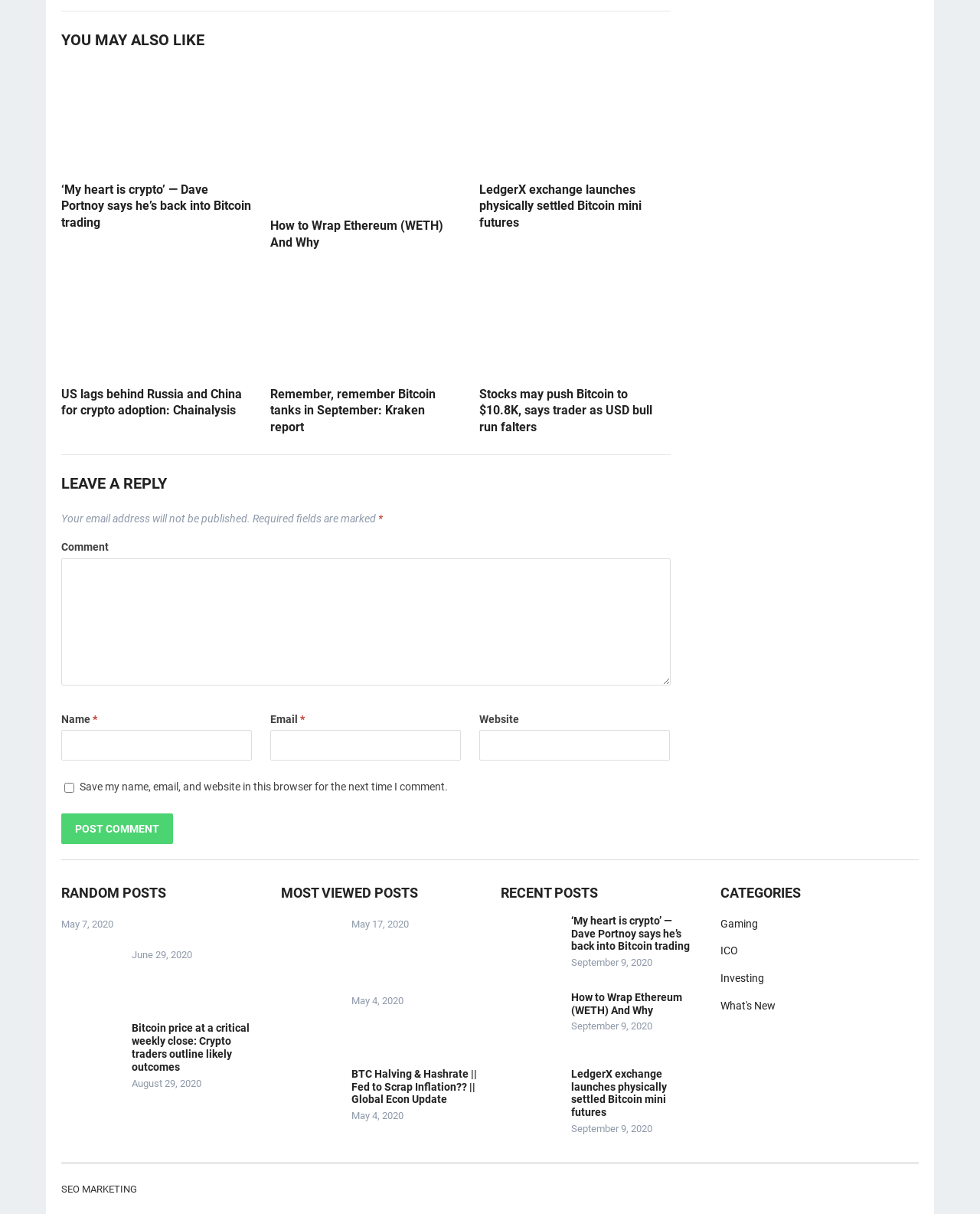Given the description of a UI element: "Gaming", identify the bounding box coordinates of the matching element in the webpage screenshot.

[0.735, 0.756, 0.773, 0.766]